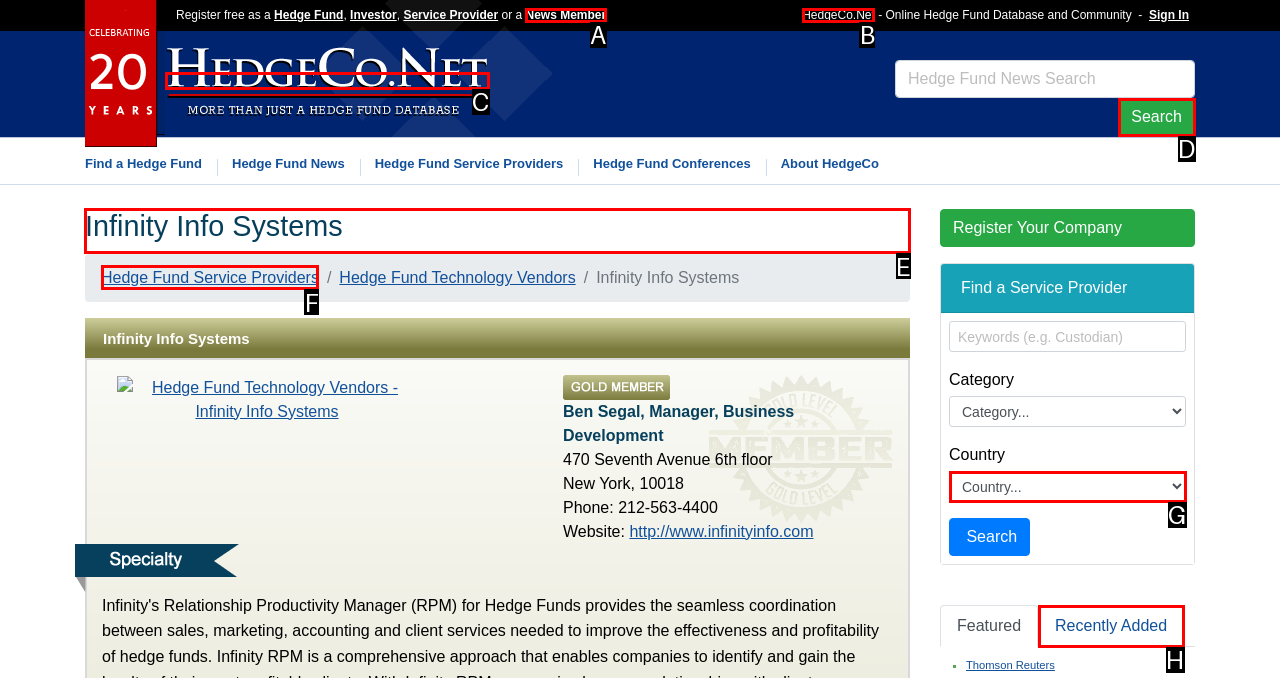Point out the letter of the HTML element you should click on to execute the task: View Infinity Info Systems' details
Reply with the letter from the given options.

E